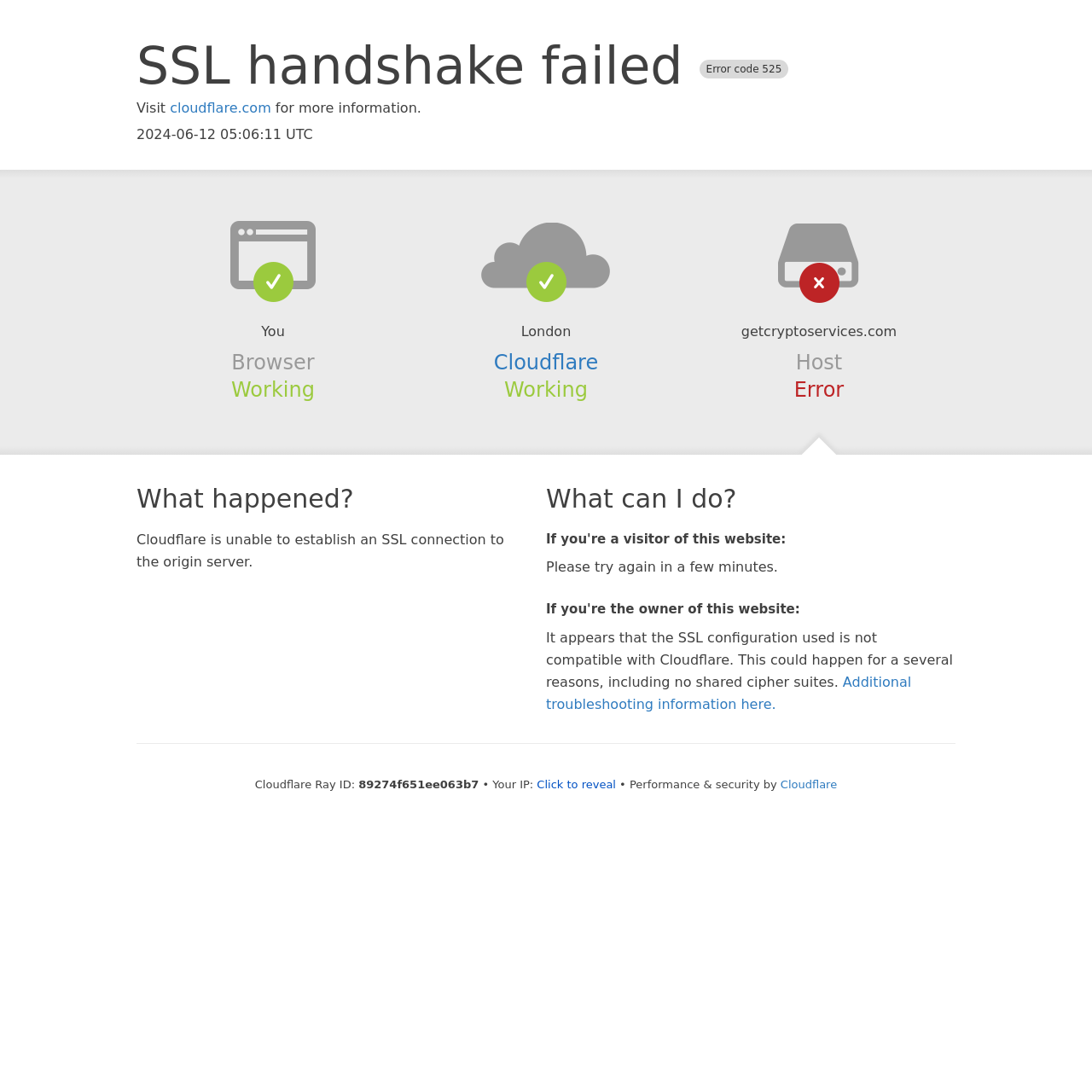What is the error code?
Using the visual information from the image, give a one-word or short-phrase answer.

525